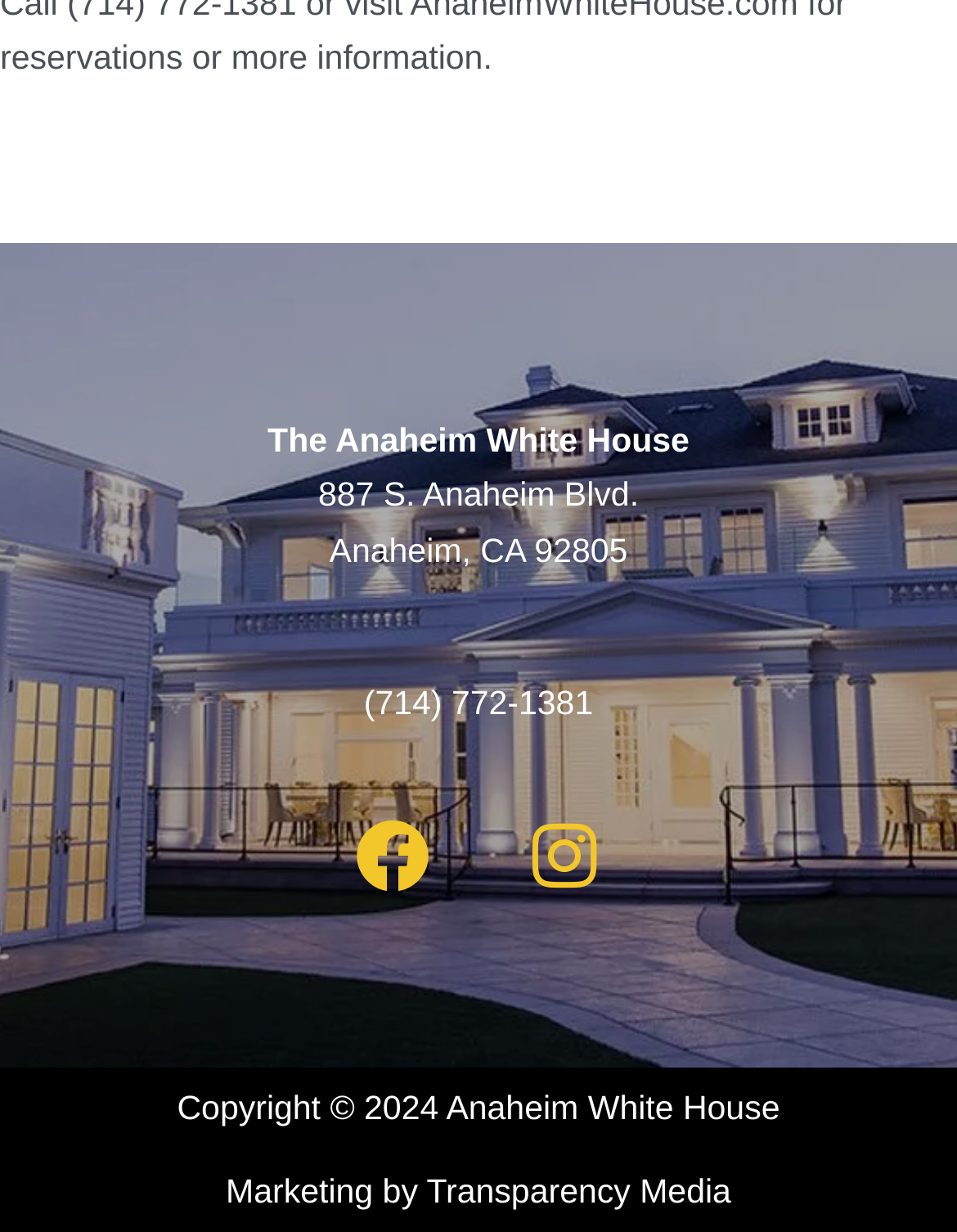Please answer the following query using a single word or phrase: 
What is the name of the restaurant?

The Anaheim White House